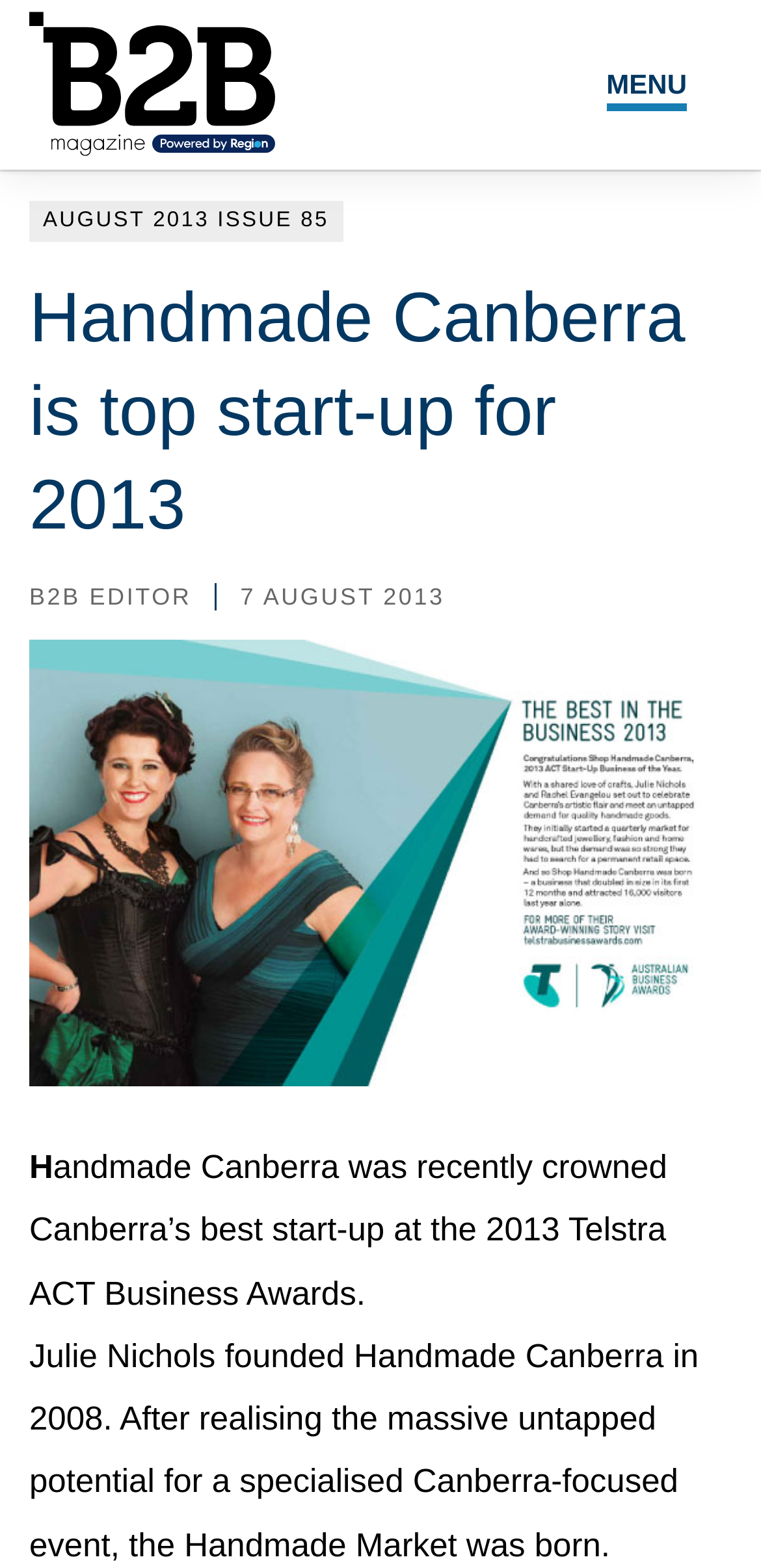Locate the bounding box for the described UI element: "Menu". Ensure the coordinates are four float numbers between 0 and 1, formatted as [left, top, right, bottom].

[0.781, 0.032, 0.918, 0.075]